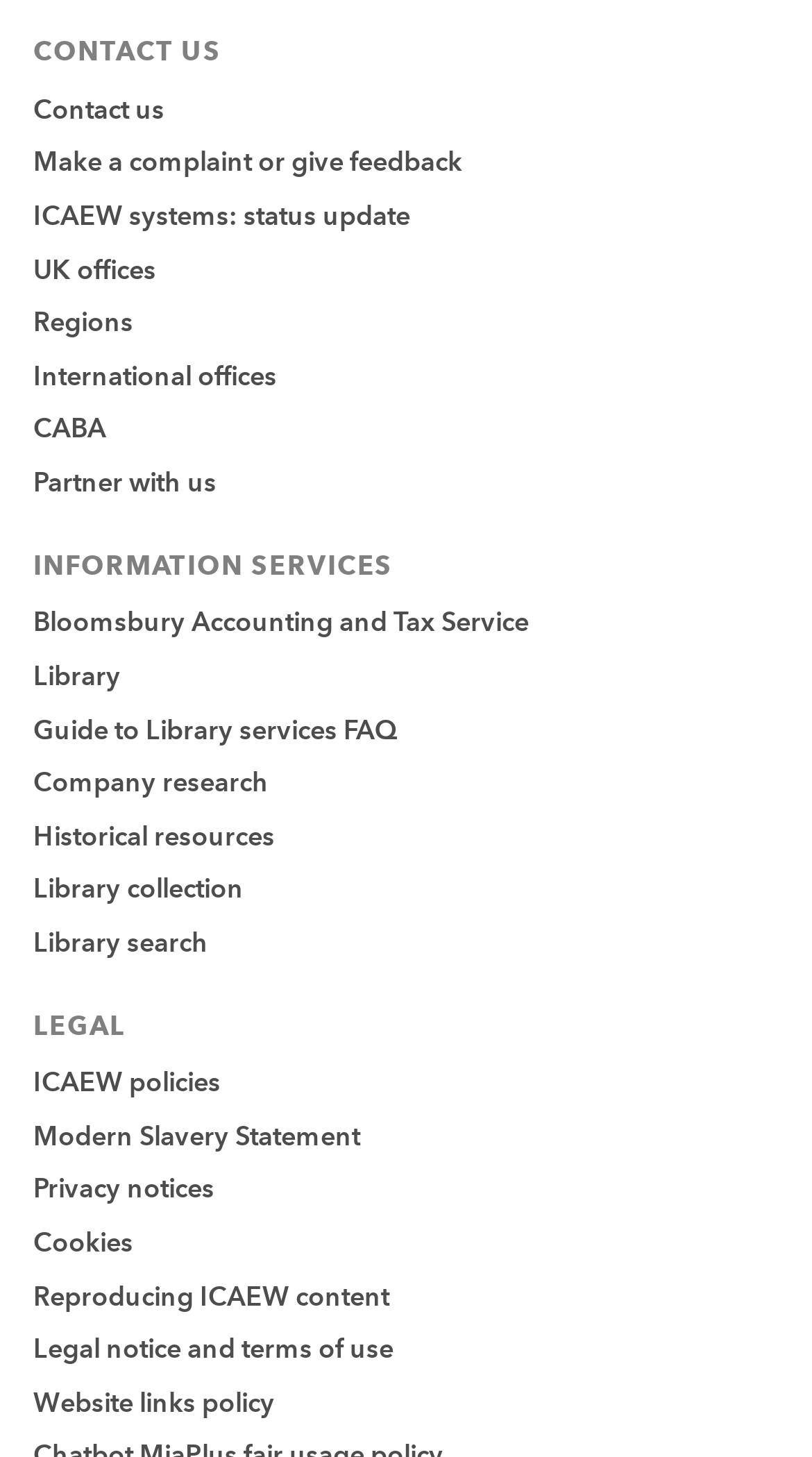Find the bounding box coordinates of the clickable area required to complete the following action: "Make a complaint or give feedback".

[0.041, 0.101, 0.569, 0.124]